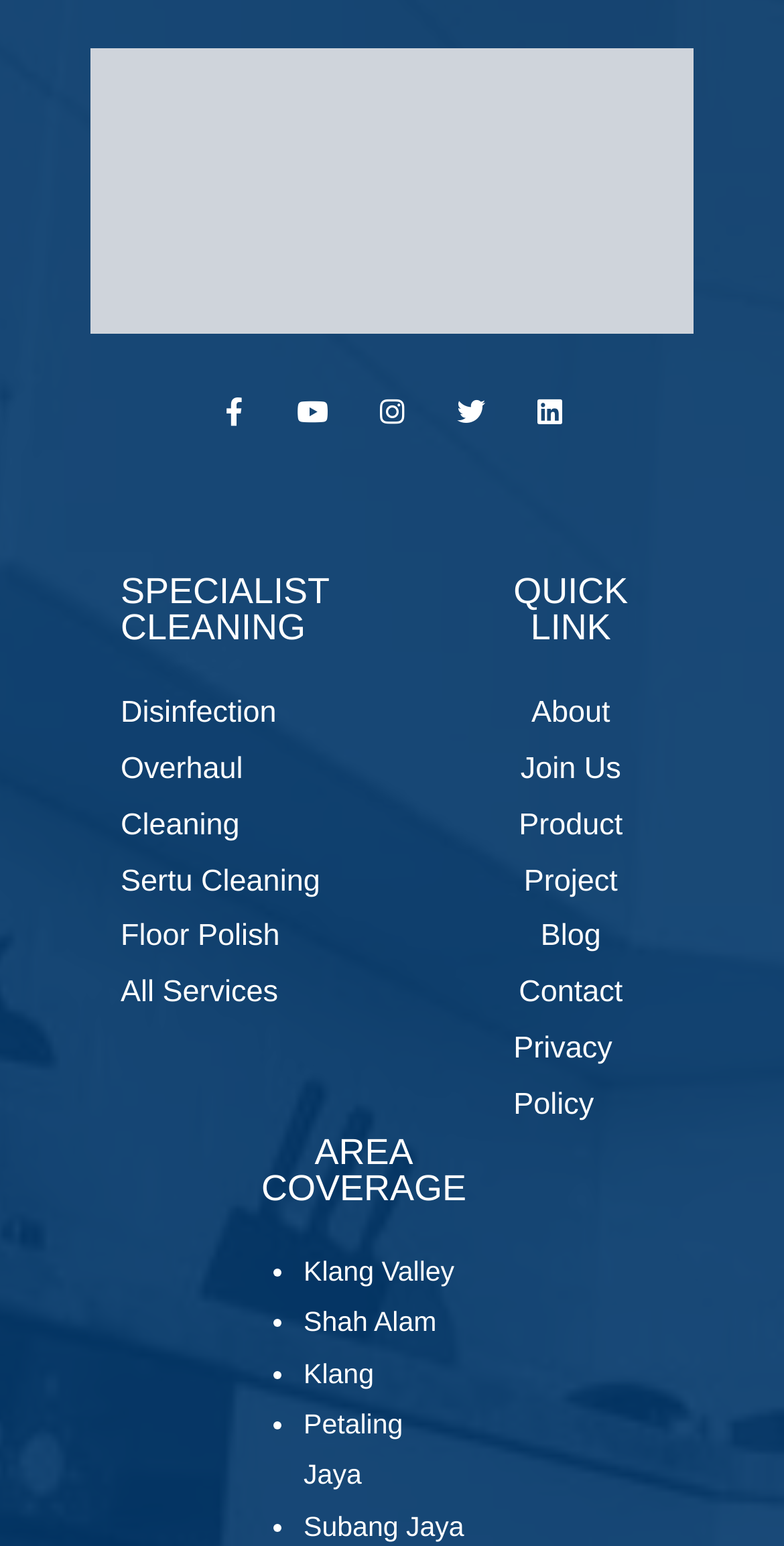Please identify the bounding box coordinates of the area that needs to be clicked to follow this instruction: "Go to About page".

[0.678, 0.444, 0.778, 0.48]